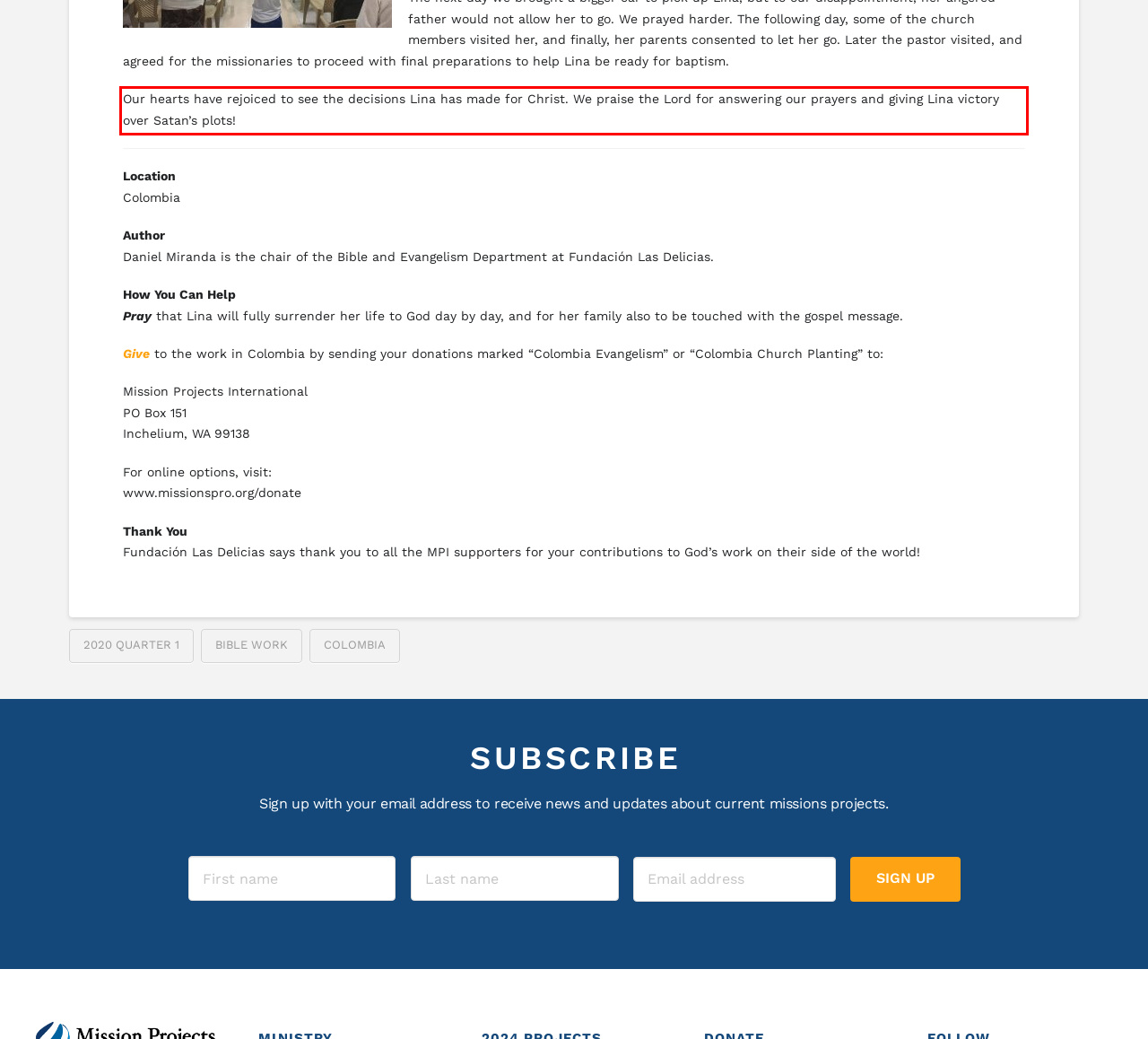Using the provided screenshot of a webpage, recognize the text inside the red rectangle bounding box by performing OCR.

Our hearts have rejoiced to see the decisions Lina has made for Christ. We praise the Lord for answering our prayers and giving Lina victory over Satan’s plots!